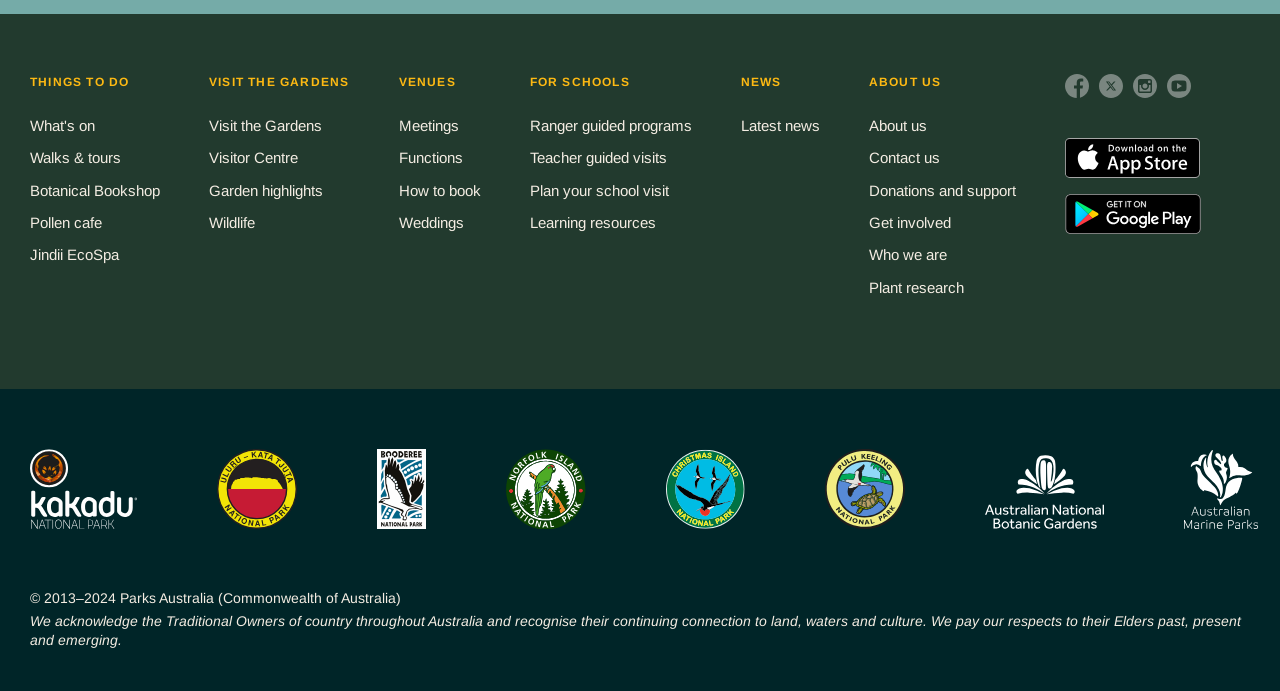What is the name of the national park mentioned on the webpage?
Analyze the image and deliver a detailed answer to the question.

I found the link 'Kakadu National Park' on the webpage, which suggests that it is a national park mentioned on the webpage.